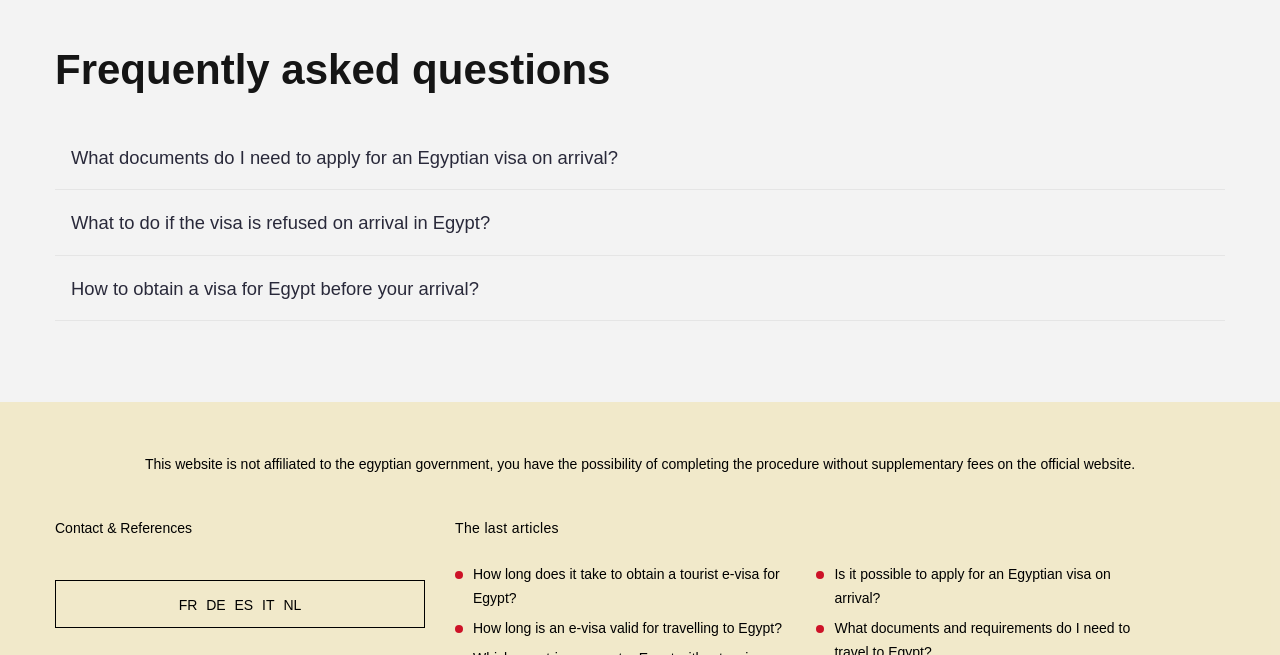What is the purpose of the e-visa procedure? Based on the image, give a response in one word or a short phrase.

Simplify visa application